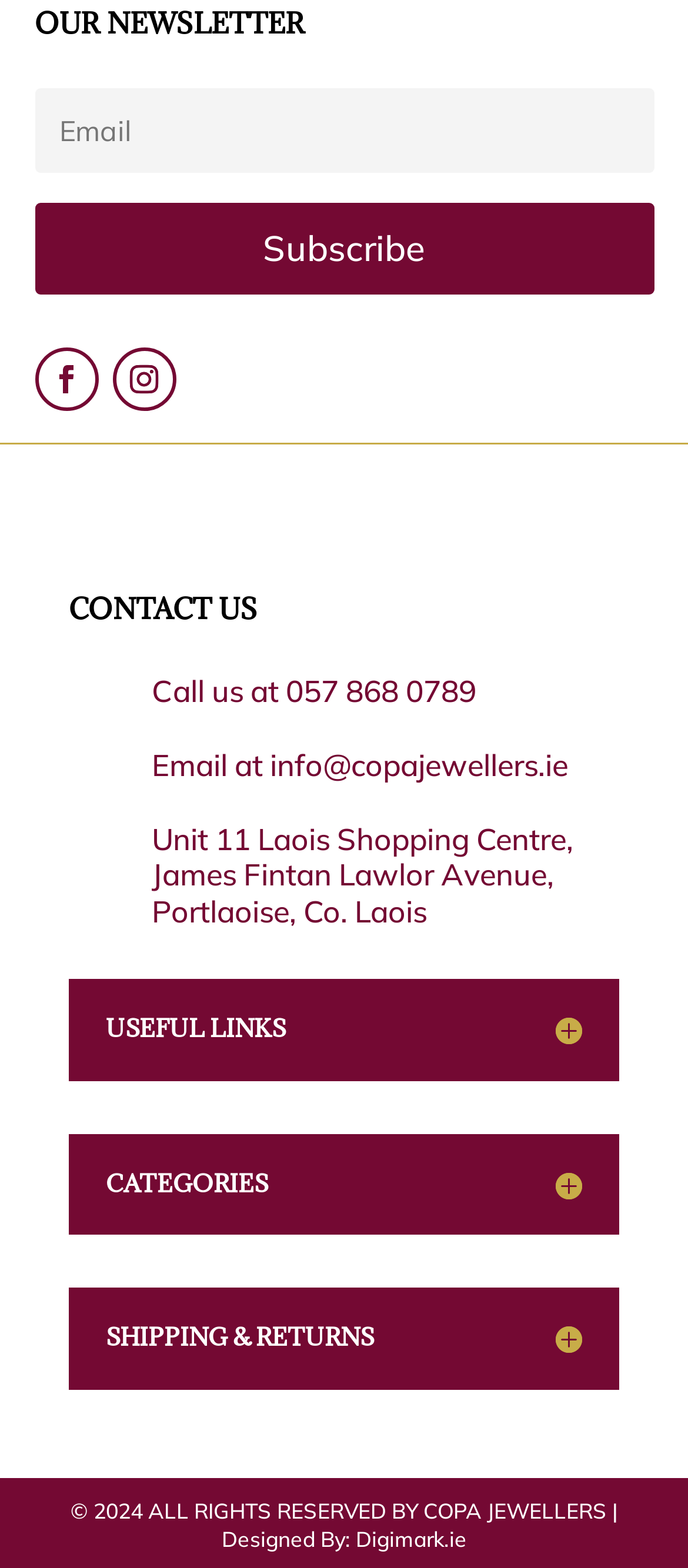Determine the bounding box coordinates of the region to click in order to accomplish the following instruction: "Call the phone number". Provide the coordinates as four float numbers between 0 and 1, specifically [left, top, right, bottom].

[0.415, 0.429, 0.692, 0.452]